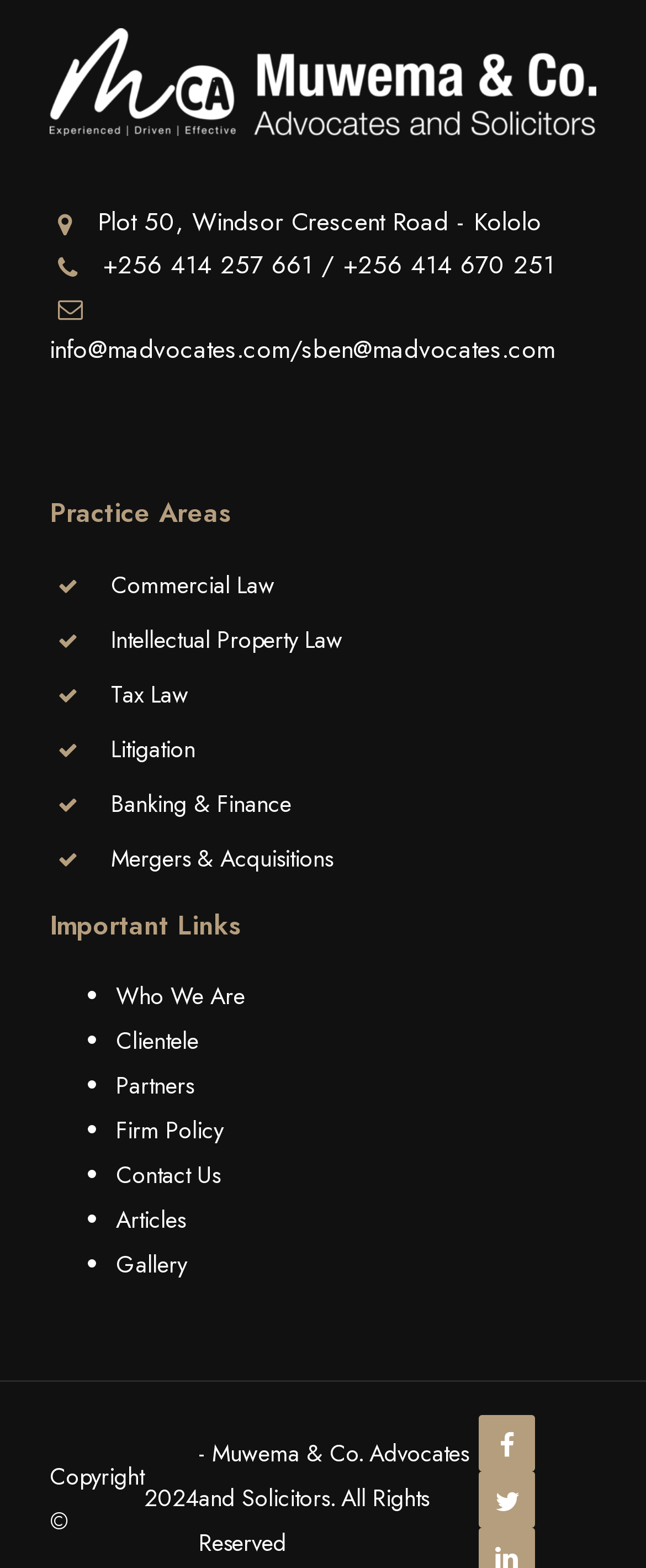Please provide the bounding box coordinates for the element that needs to be clicked to perform the following instruction: "browse the 945 page". The coordinates should be given as four float numbers between 0 and 1, i.e., [left, top, right, bottom].

None